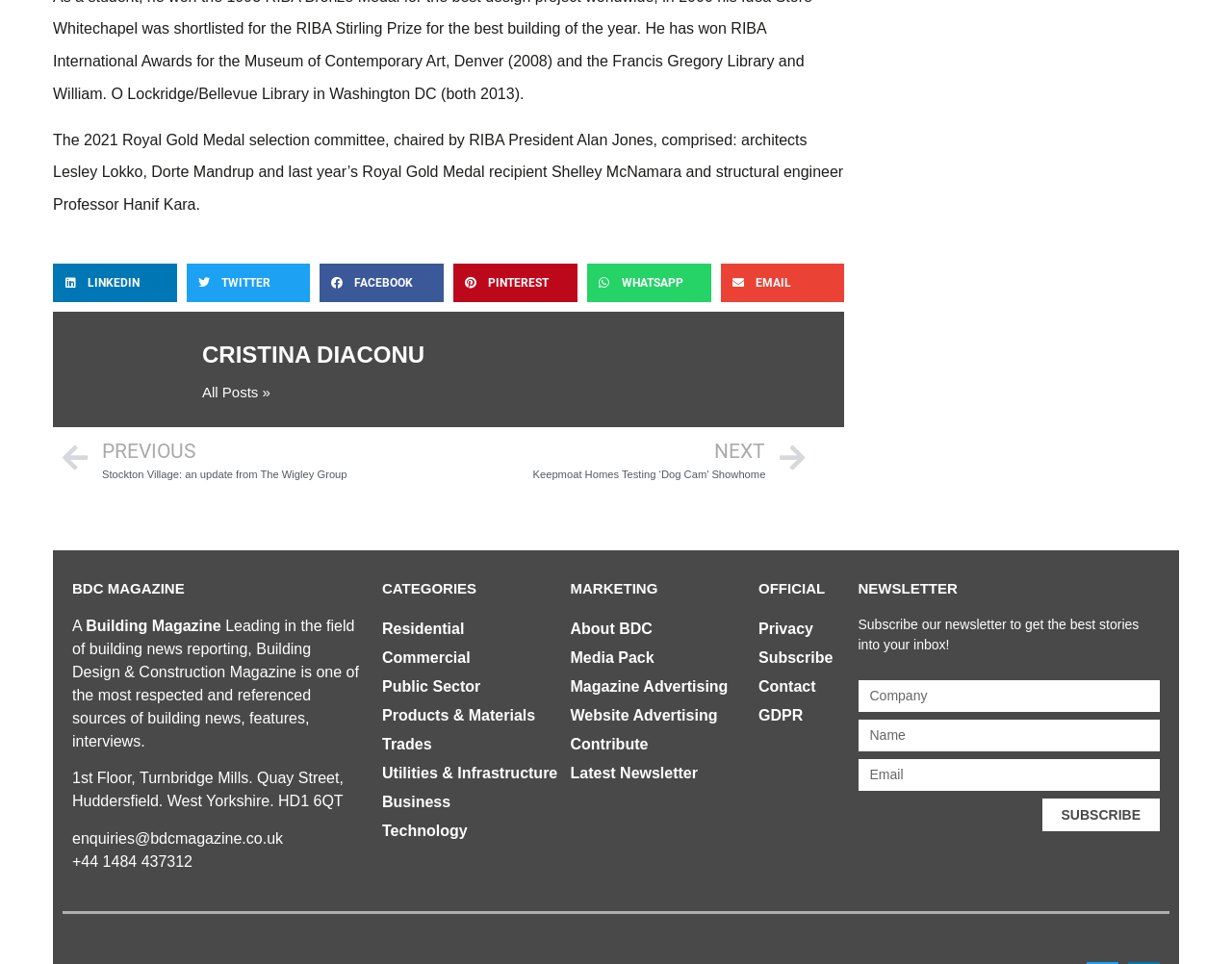Please specify the coordinates of the bounding box for the element that should be clicked to carry out this instruction: "Subscribe to the newsletter". The coordinates must be four float numbers between 0 and 1, formatted as [left, top, right, bottom].

[0.846, 0.829, 0.941, 0.863]